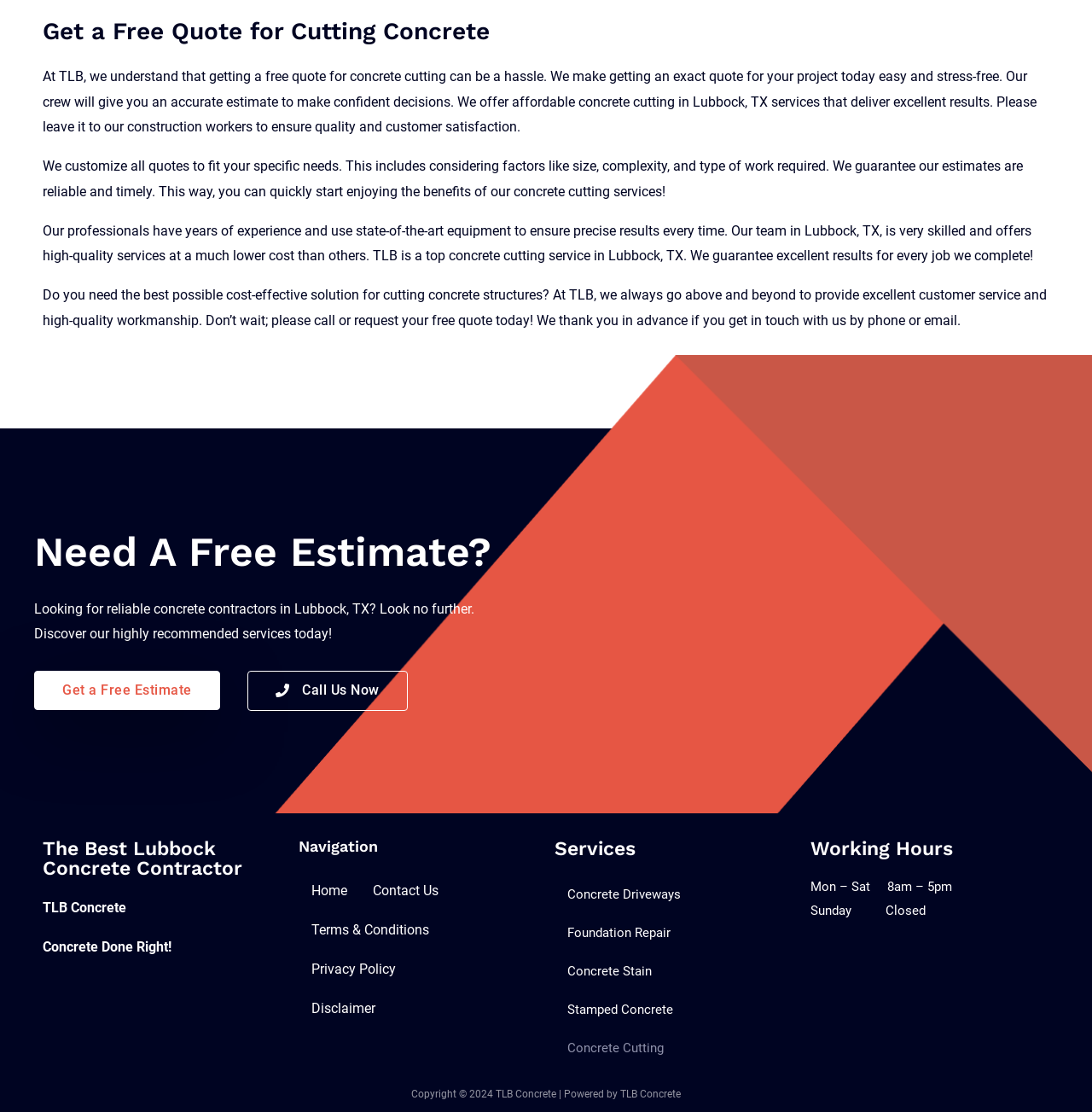Locate the coordinates of the bounding box for the clickable region that fulfills this instruction: "Call us now".

[0.226, 0.603, 0.373, 0.639]